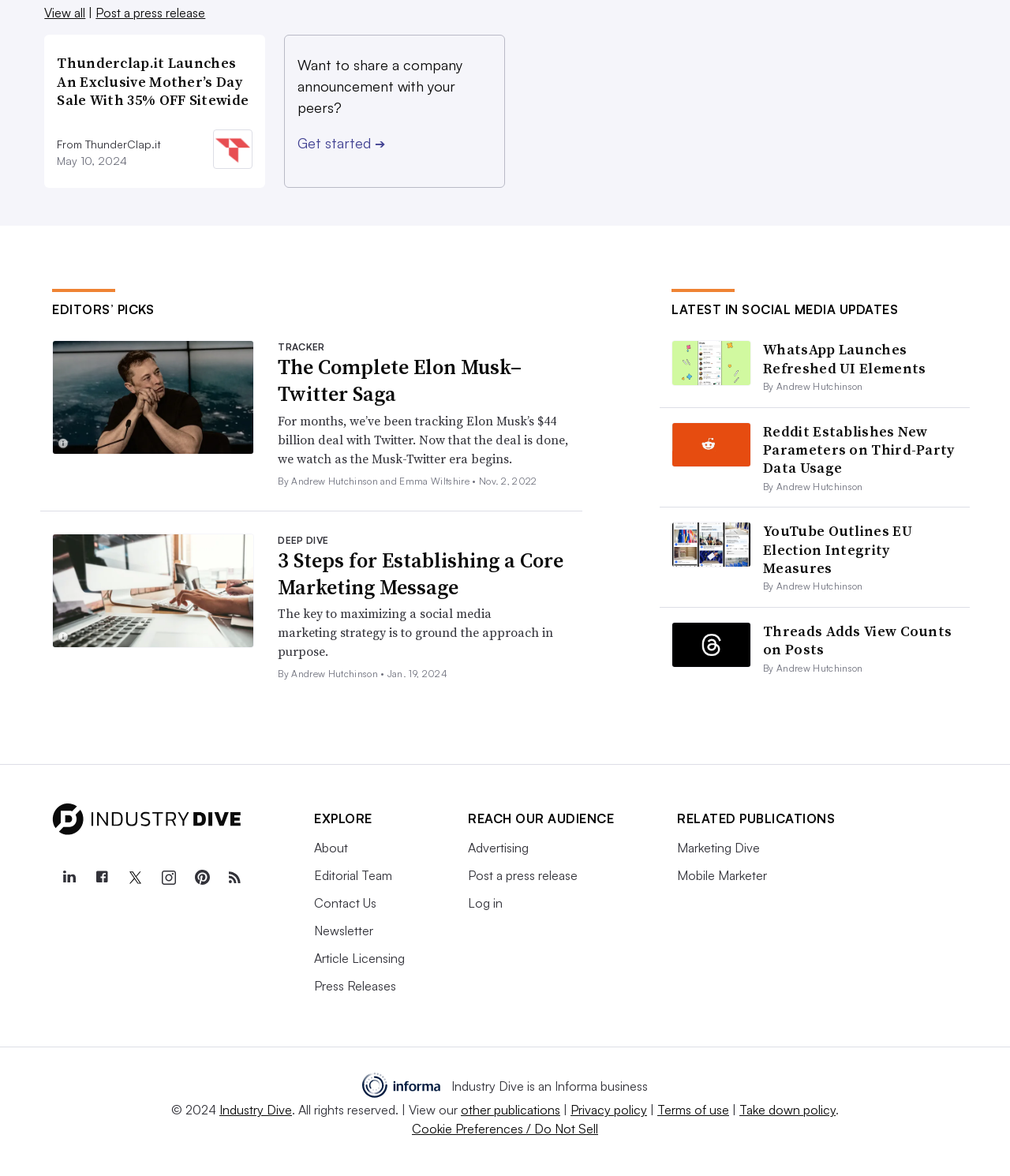Give a concise answer of one word or phrase to the question: 
What is the name of the company behind this website?

Industry Dive